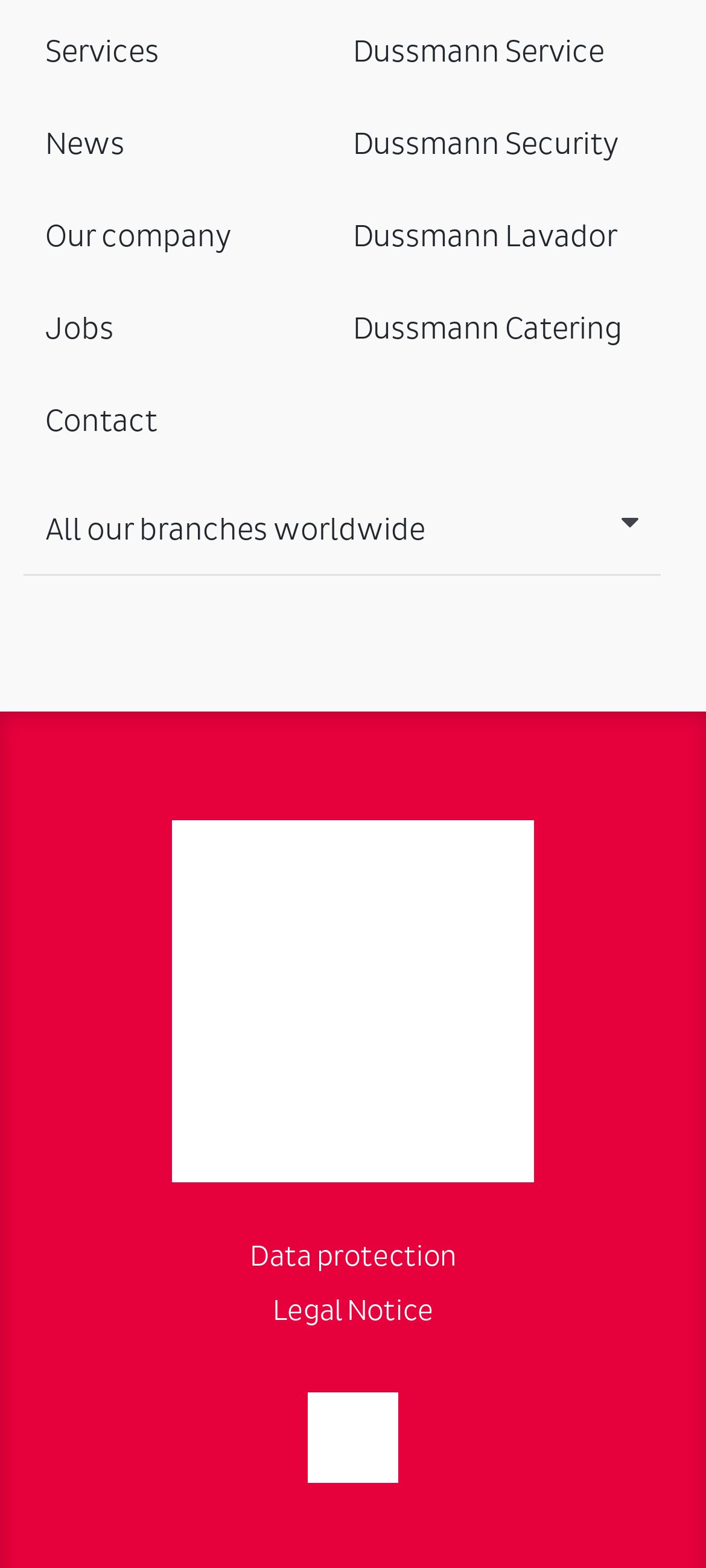Locate and provide the bounding box coordinates for the HTML element that matches this description: "Services".

[0.064, 0.004, 0.5, 0.063]